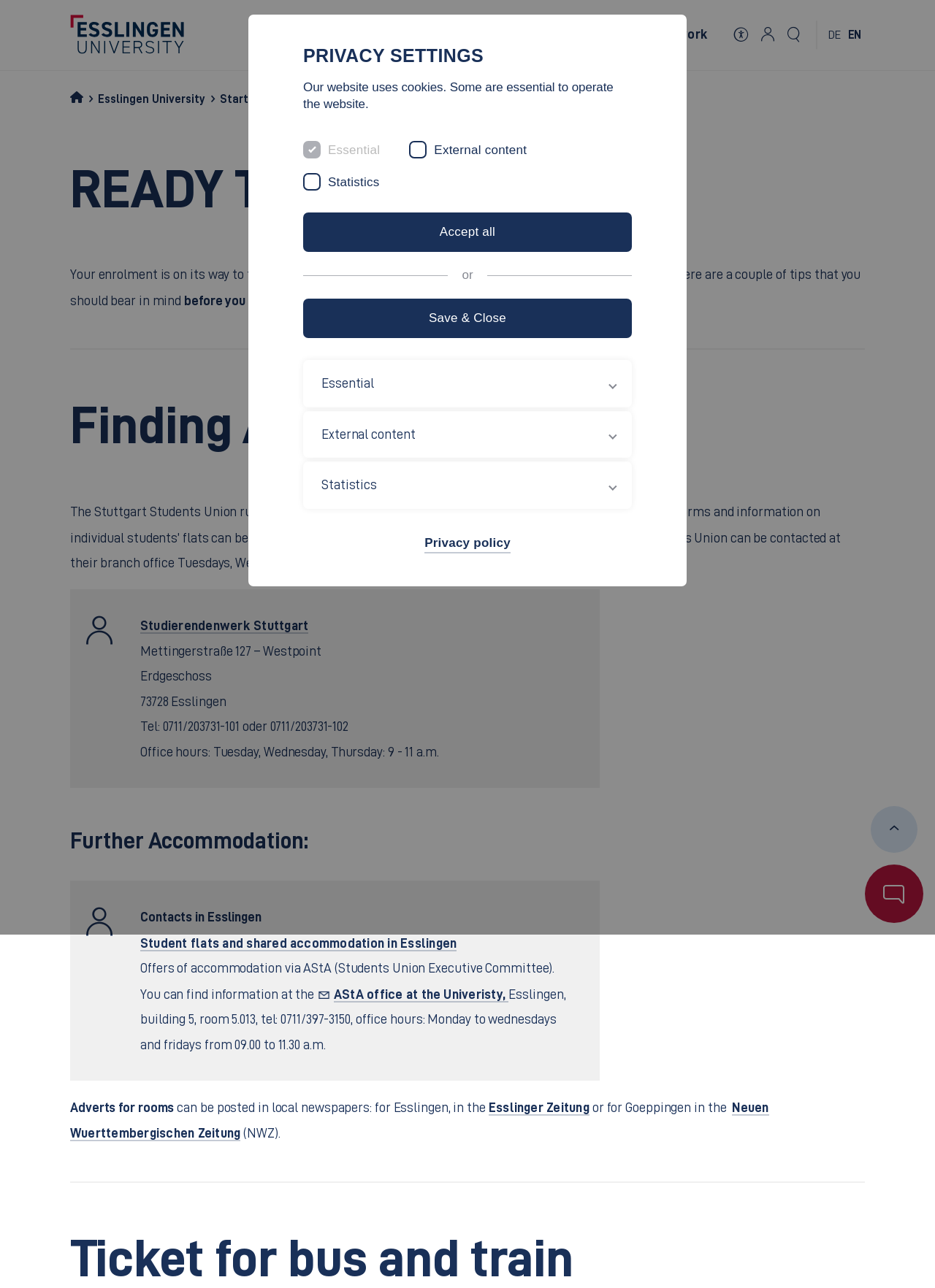What are the office hours of the Stuttgart Students Union?
Please respond to the question with a detailed and thorough explanation.

I found the answer by reading the text under the 'Finding Accommodation' heading, which mentions the office hours of the Stuttgart Students Union as Tuesday, Wednesday, Thursday: 9 - 11 a.m.